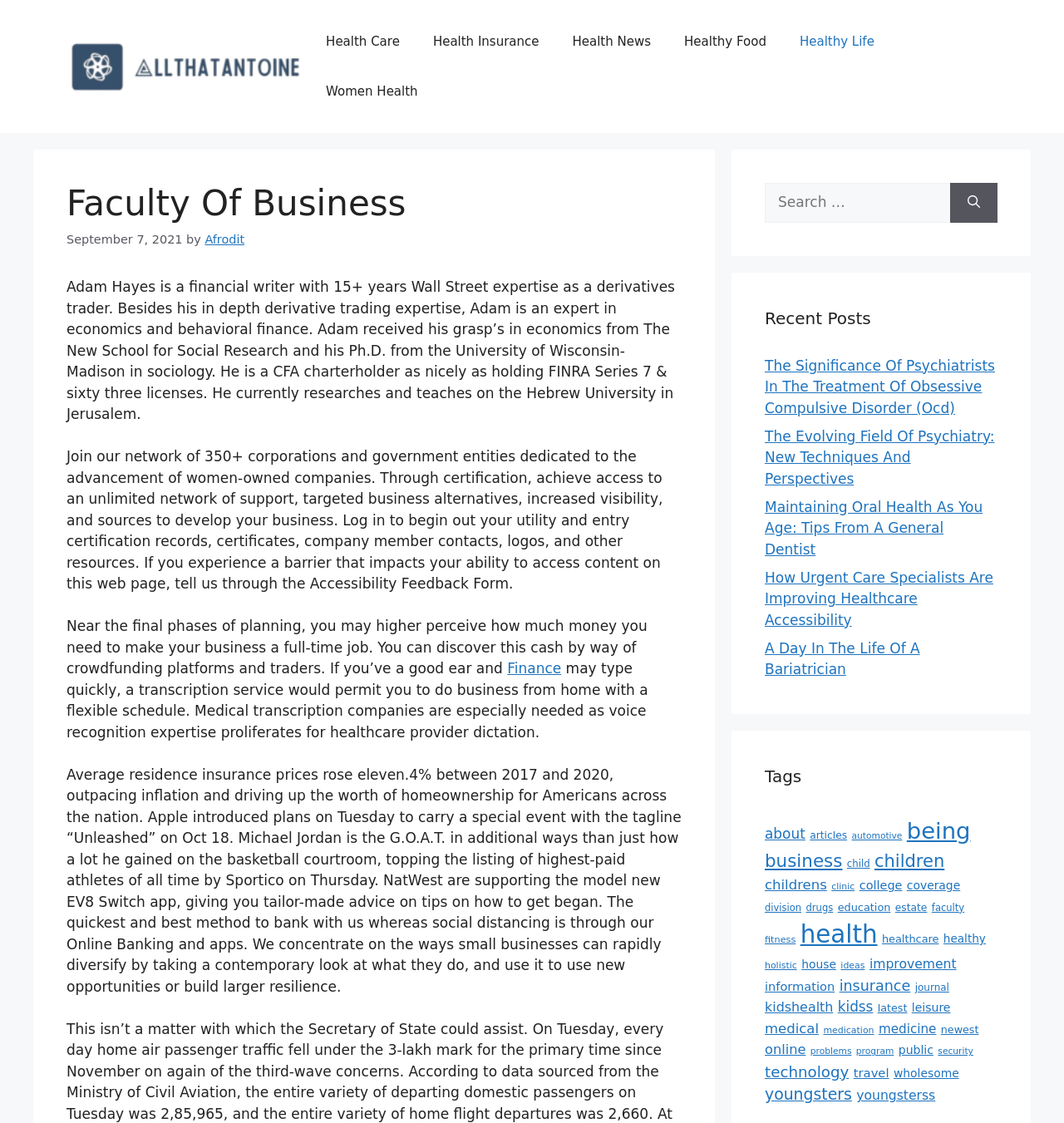Extract the primary headline from the webpage and present its text.

Faculty Of Business